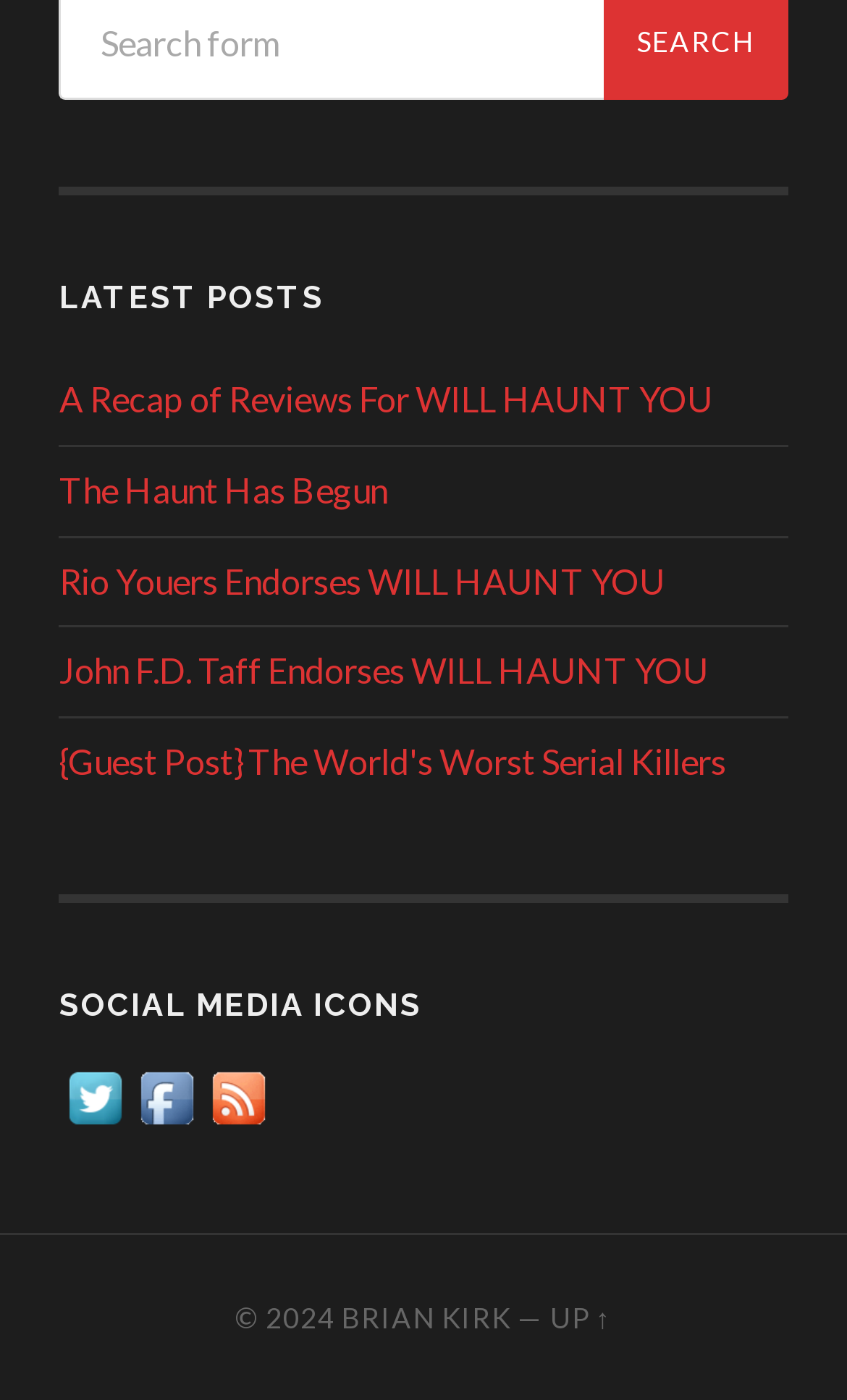What is the name of the author or website owner?
Please provide a comprehensive answer to the question based on the webpage screenshot.

I looked at the link element next to the copyright statement, which has the text 'BRIAN KIRK', and determined that the name of the author or website owner is BRIAN KIRK.